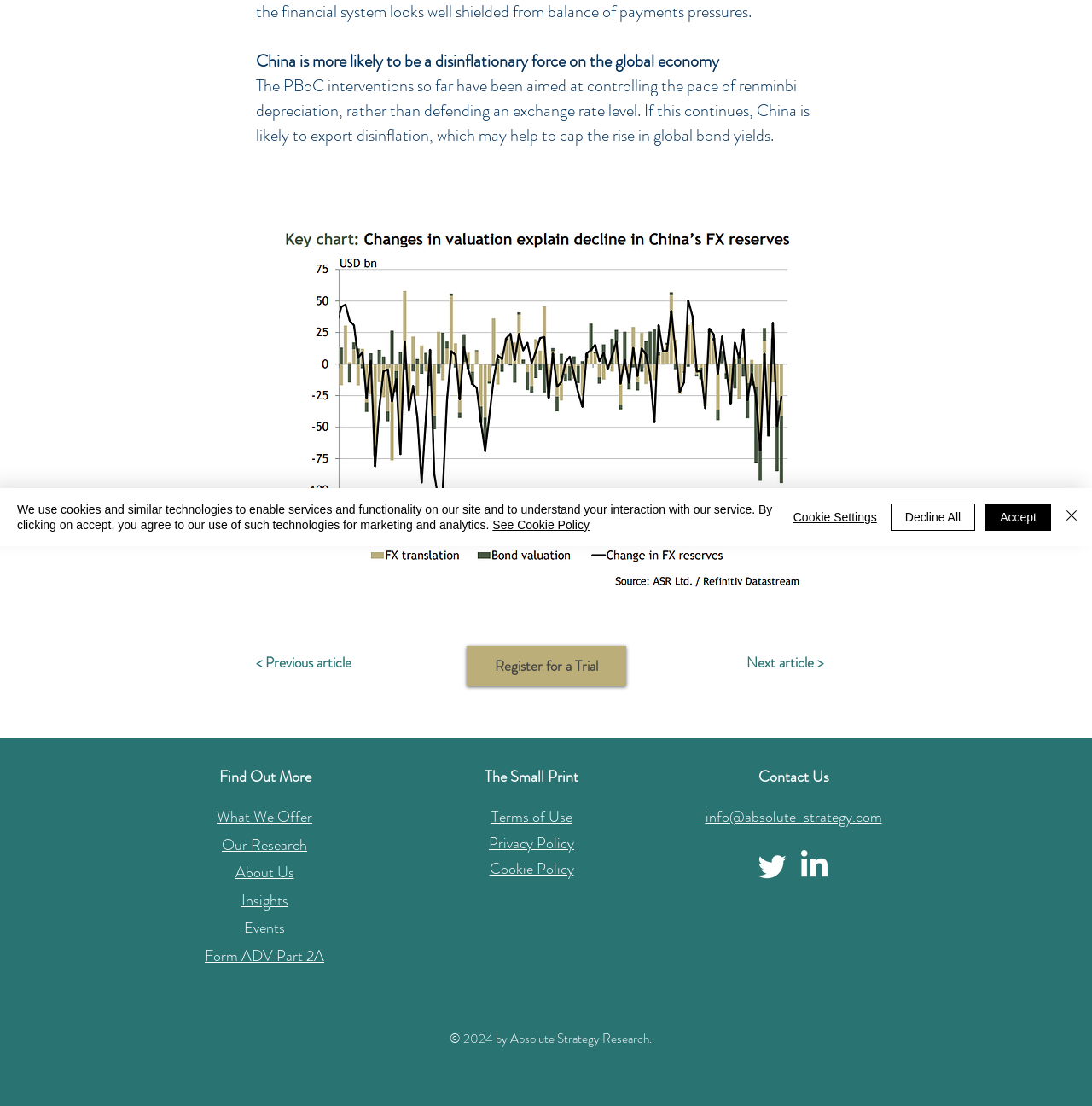Using the element description: "aria-label="LinkedIn"", determine the bounding box coordinates for the specified UI element. The coordinates should be four float numbers between 0 and 1, [left, top, right, bottom].

[0.73, 0.767, 0.761, 0.798]